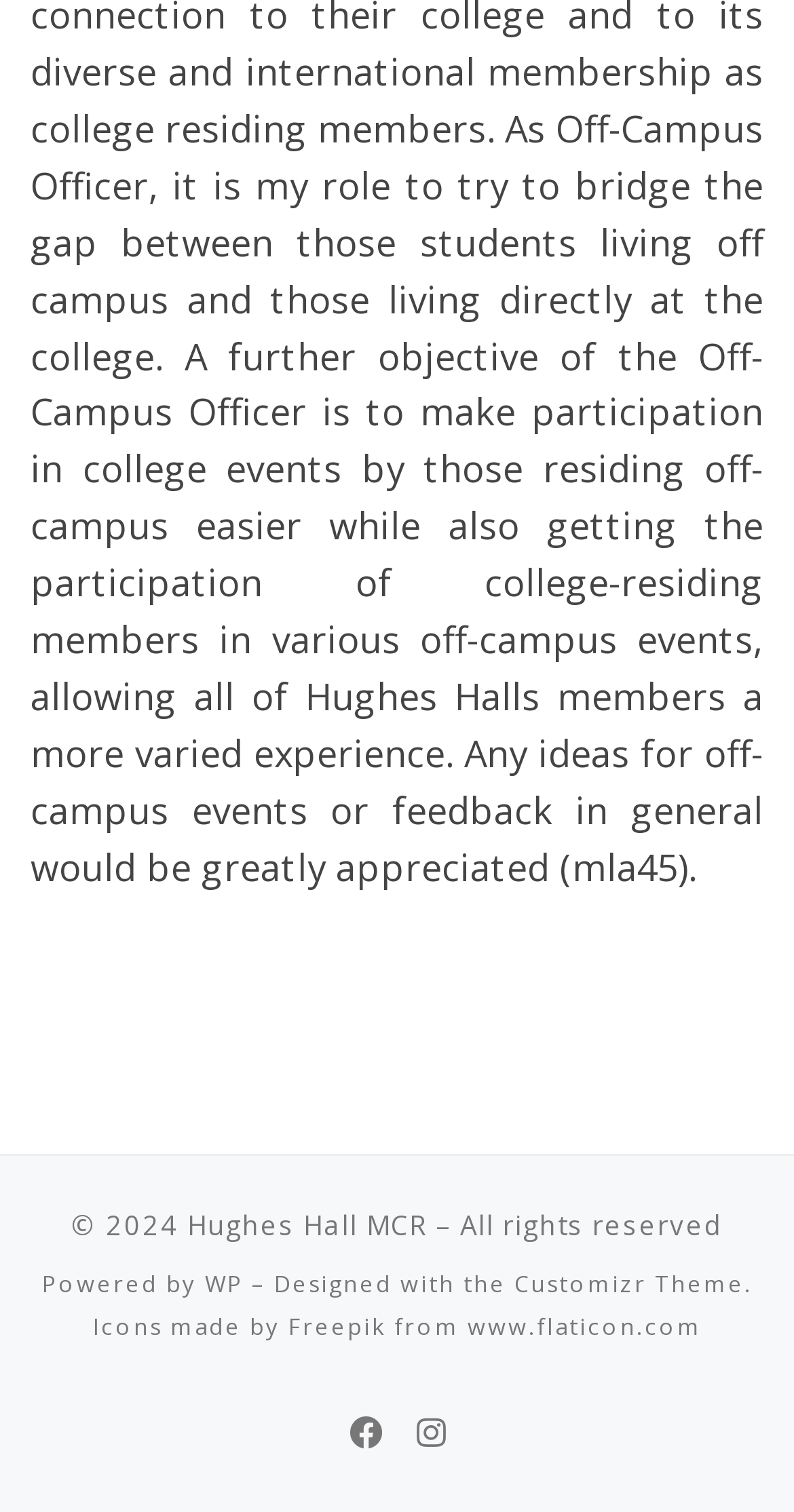Who designed the theme of the webpage?
Use the screenshot to answer the question with a single word or phrase.

Customizr Theme